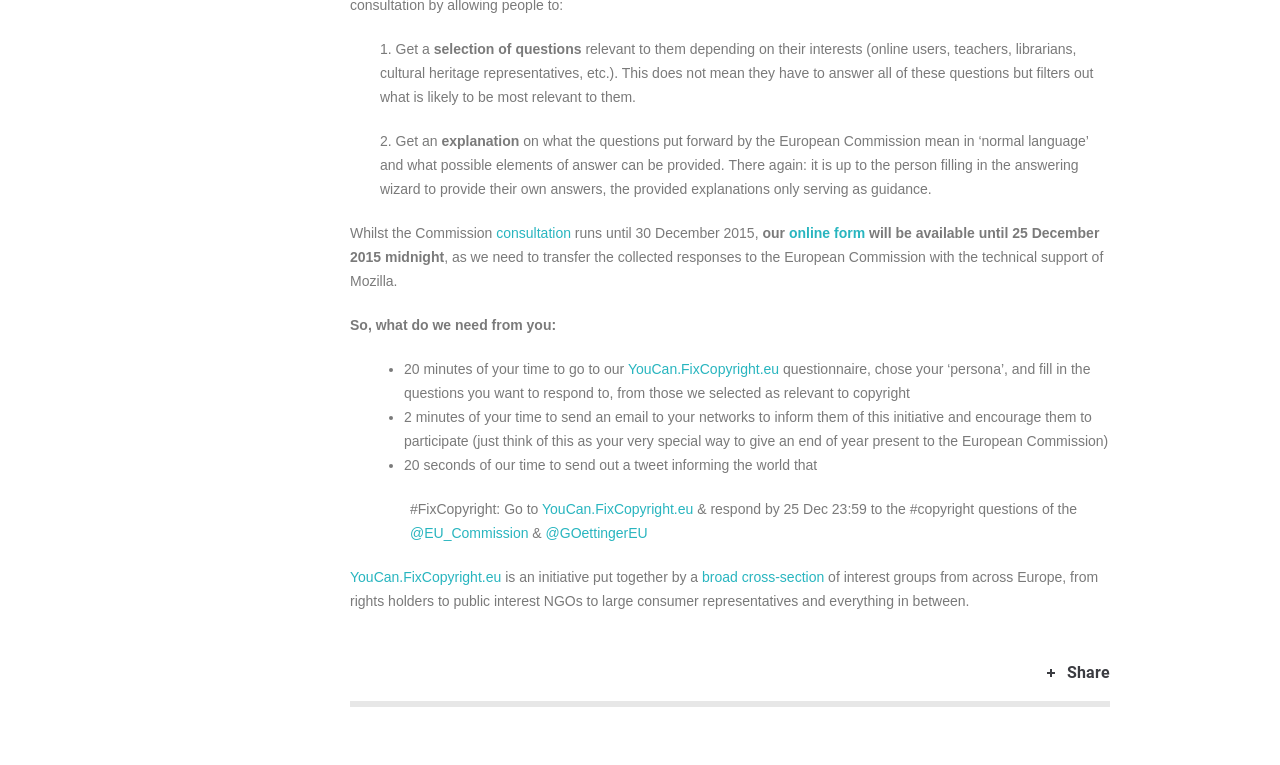How much time is required to fill in the questionnaire?
Please provide a comprehensive answer based on the information in the image.

According to the text, it is stated that '20 minutes of your time to go to our questionnaire, chose your ‘persona’, and fill in the questions you want to respond to, from those we selected as relevant to copyright'.